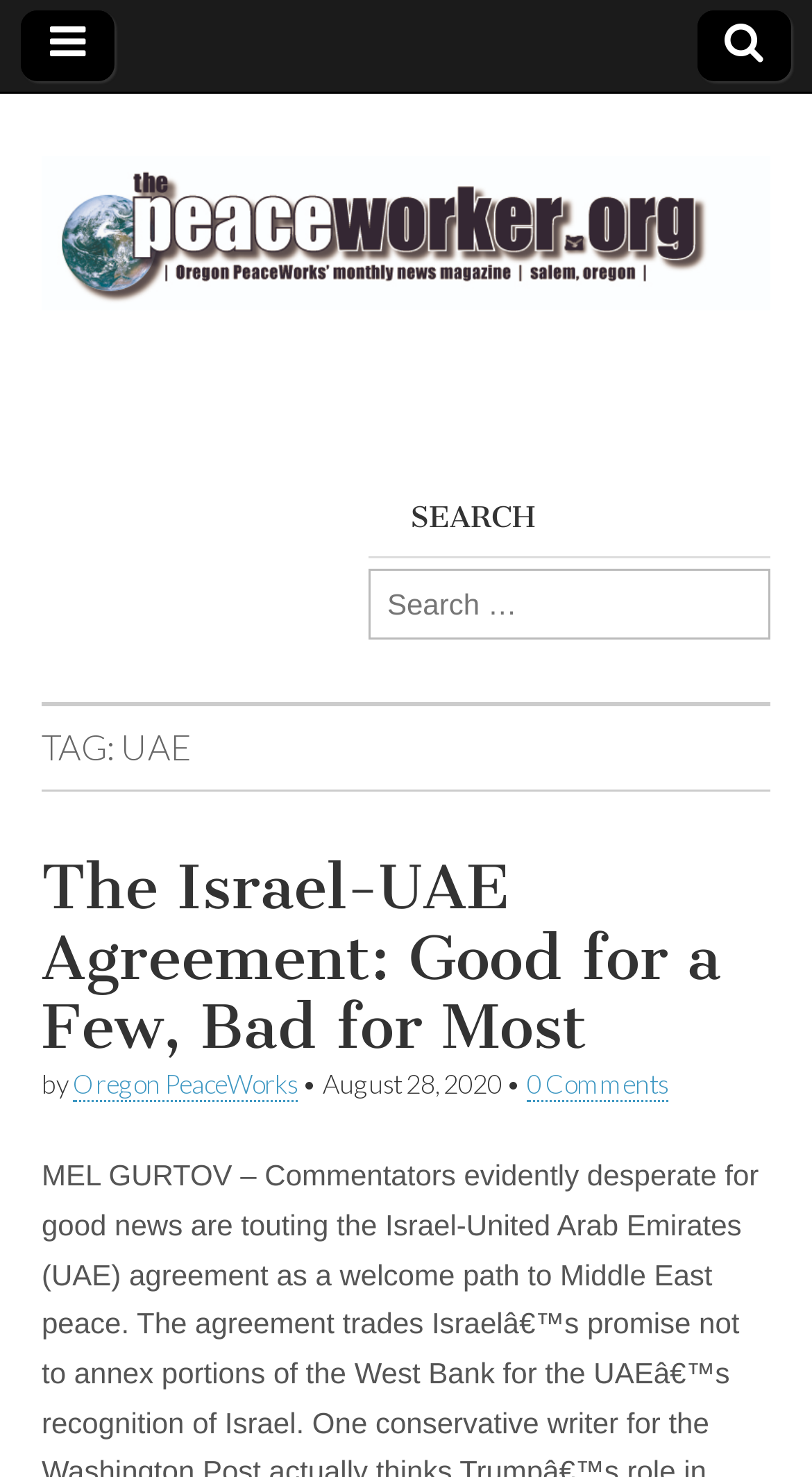Determine the bounding box for the described HTML element: "parent_node: The PeaceWorker title="The PeaceWorker"". Ensure the coordinates are four float numbers between 0 and 1 in the format [left, top, right, bottom].

[0.0, 0.063, 1.0, 0.22]